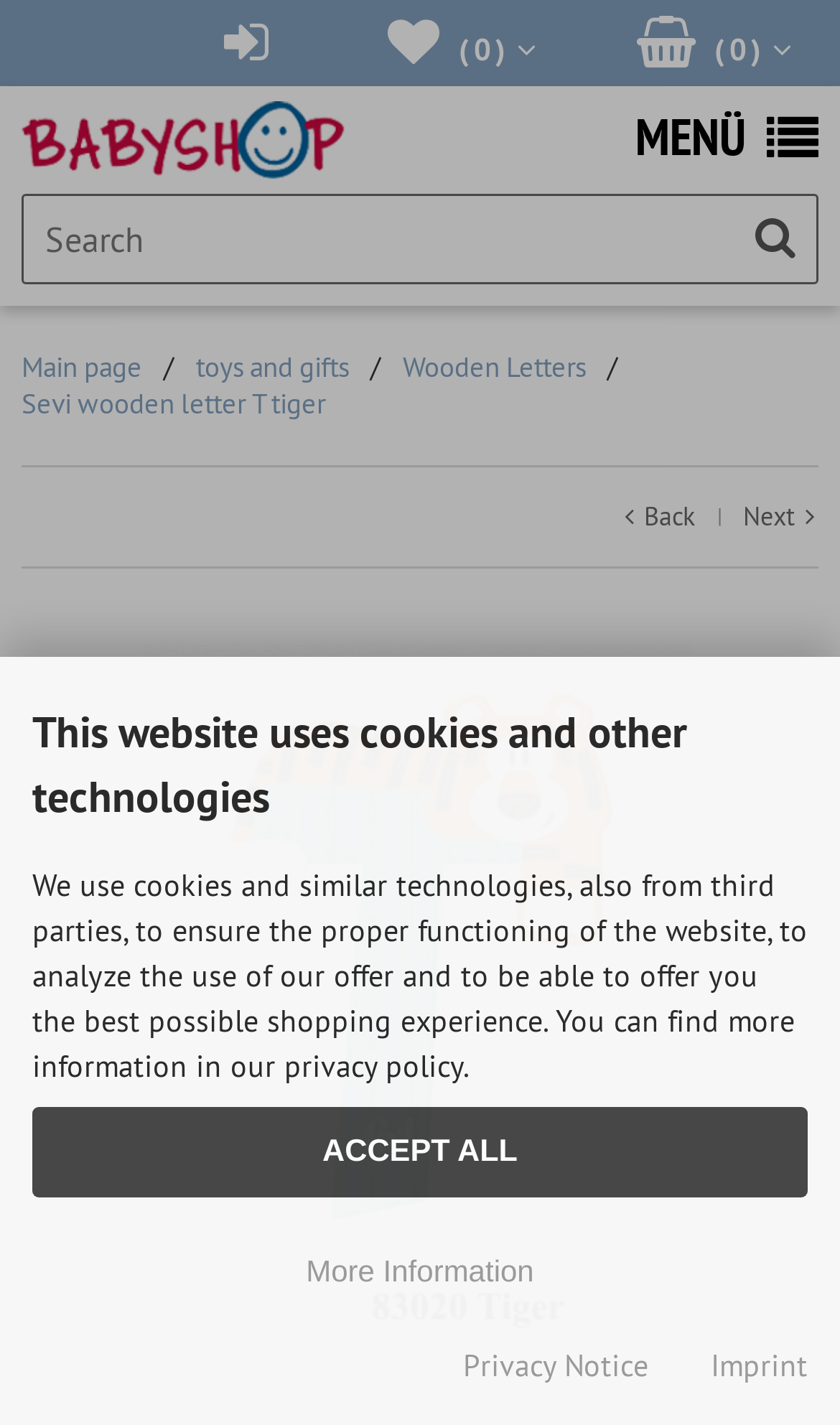What type of products are sold on this website?
Please provide a single word or phrase as your answer based on the screenshot.

Toys and gifts